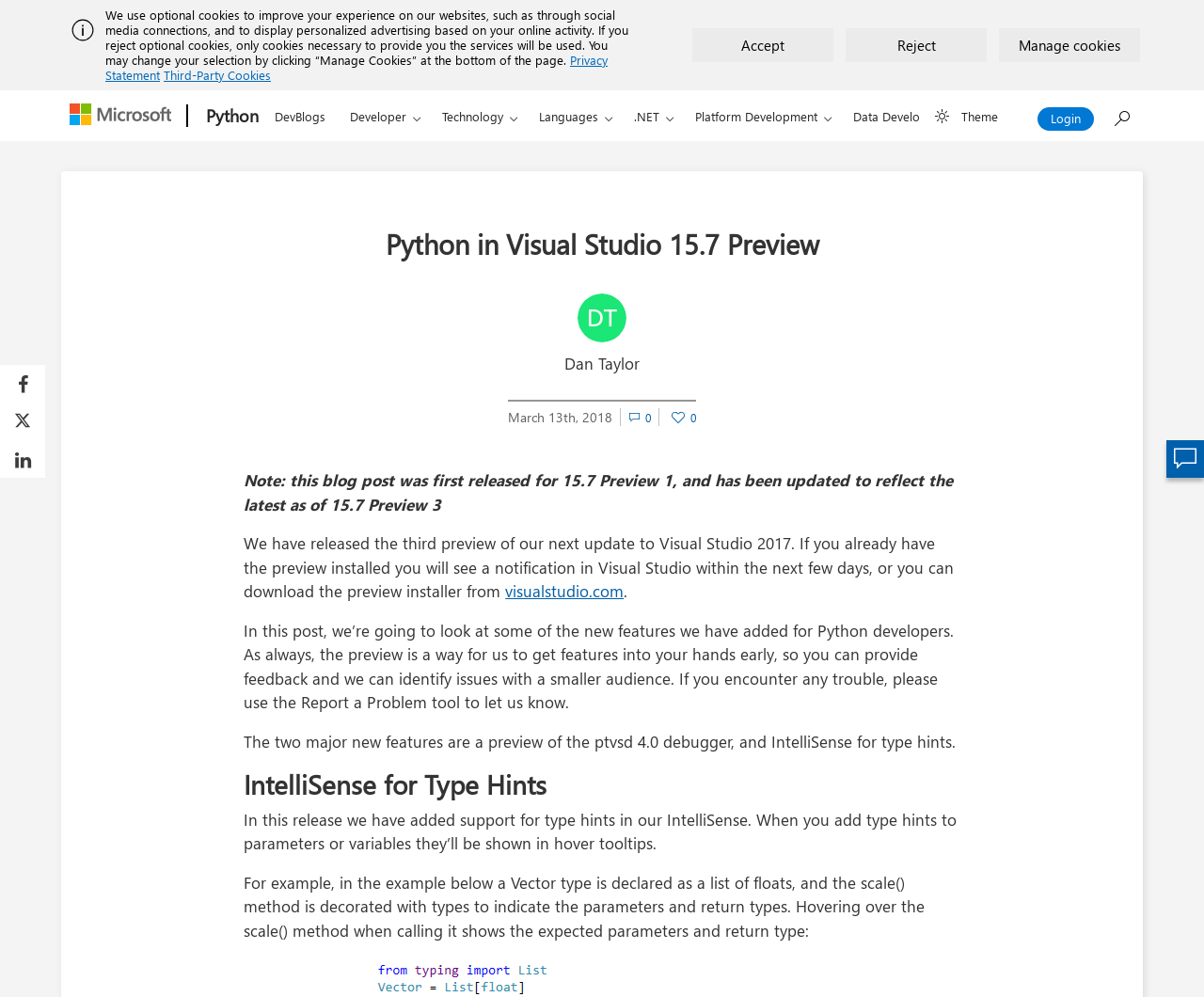Extract the main title from the webpage and generate its text.

Python in Visual Studio 15.7 Preview